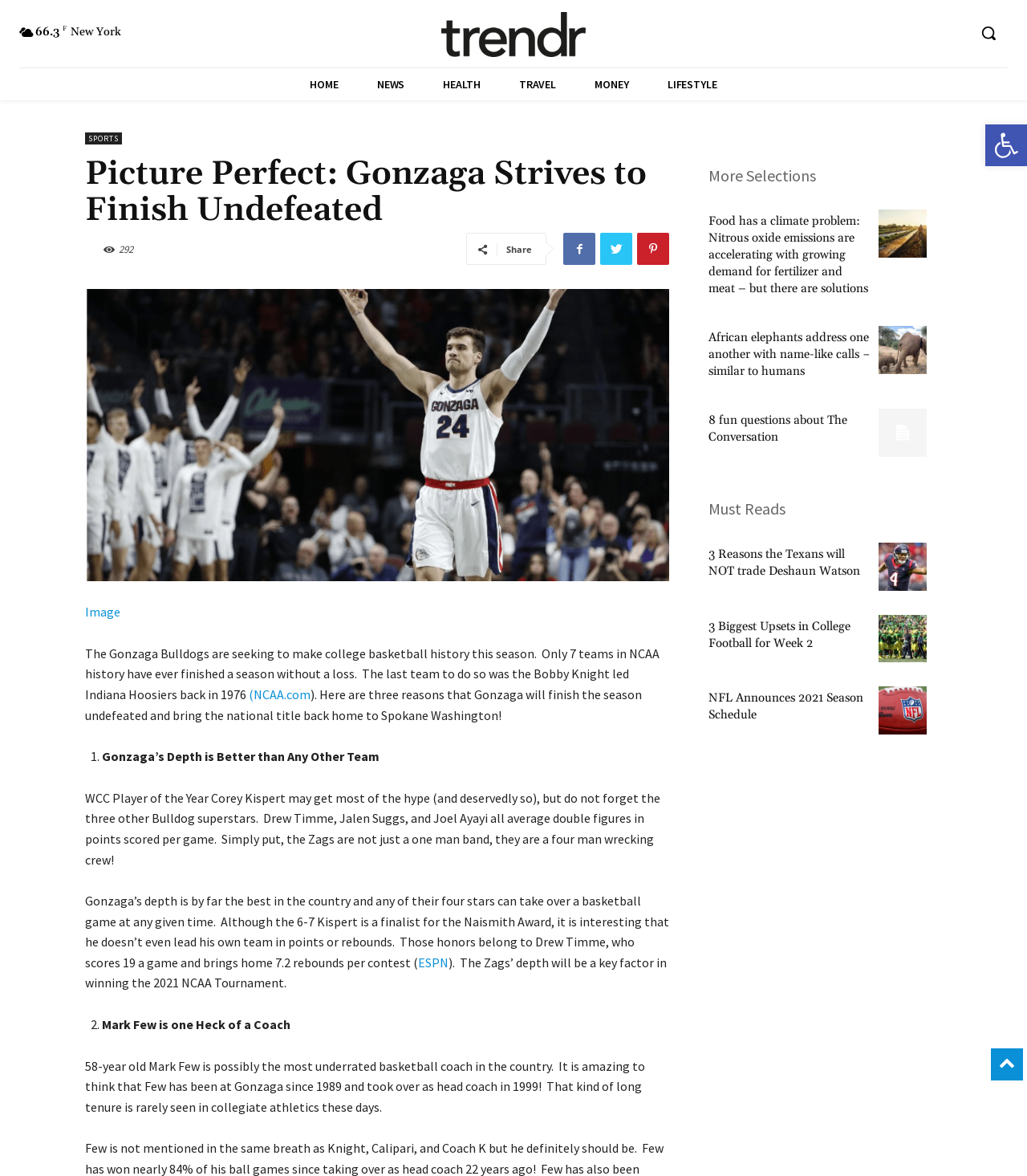What is the position of Drew Timme in terms of points and rebounds per game?
Examine the webpage screenshot and provide an in-depth answer to the question.

I found the answer by reading the StaticText element with the text 'Those honors belong to Drew Timme, who scores 19 a game and brings home 7.2 rebounds per contest' which provides the exact statistics.